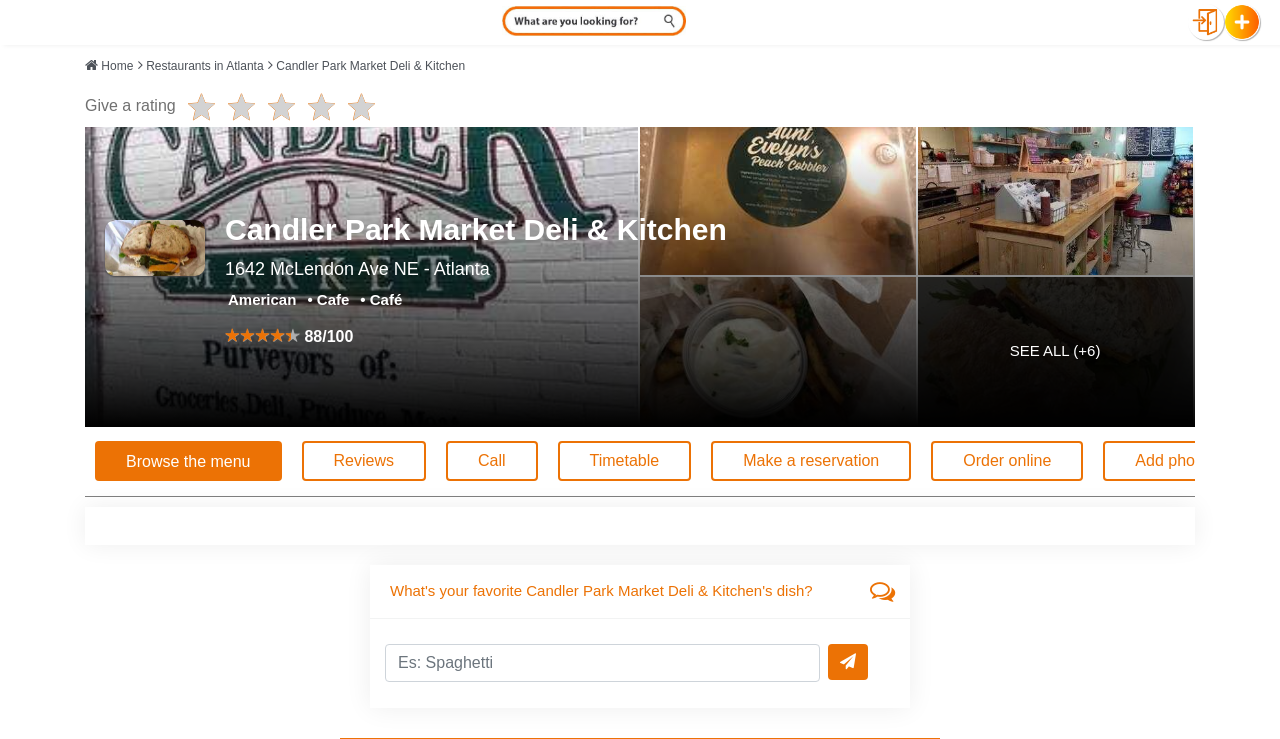Please find the bounding box coordinates of the element that you should click to achieve the following instruction: "Make a reservation". The coordinates should be presented as four float numbers between 0 and 1: [left, top, right, bottom].

[0.556, 0.597, 0.712, 0.651]